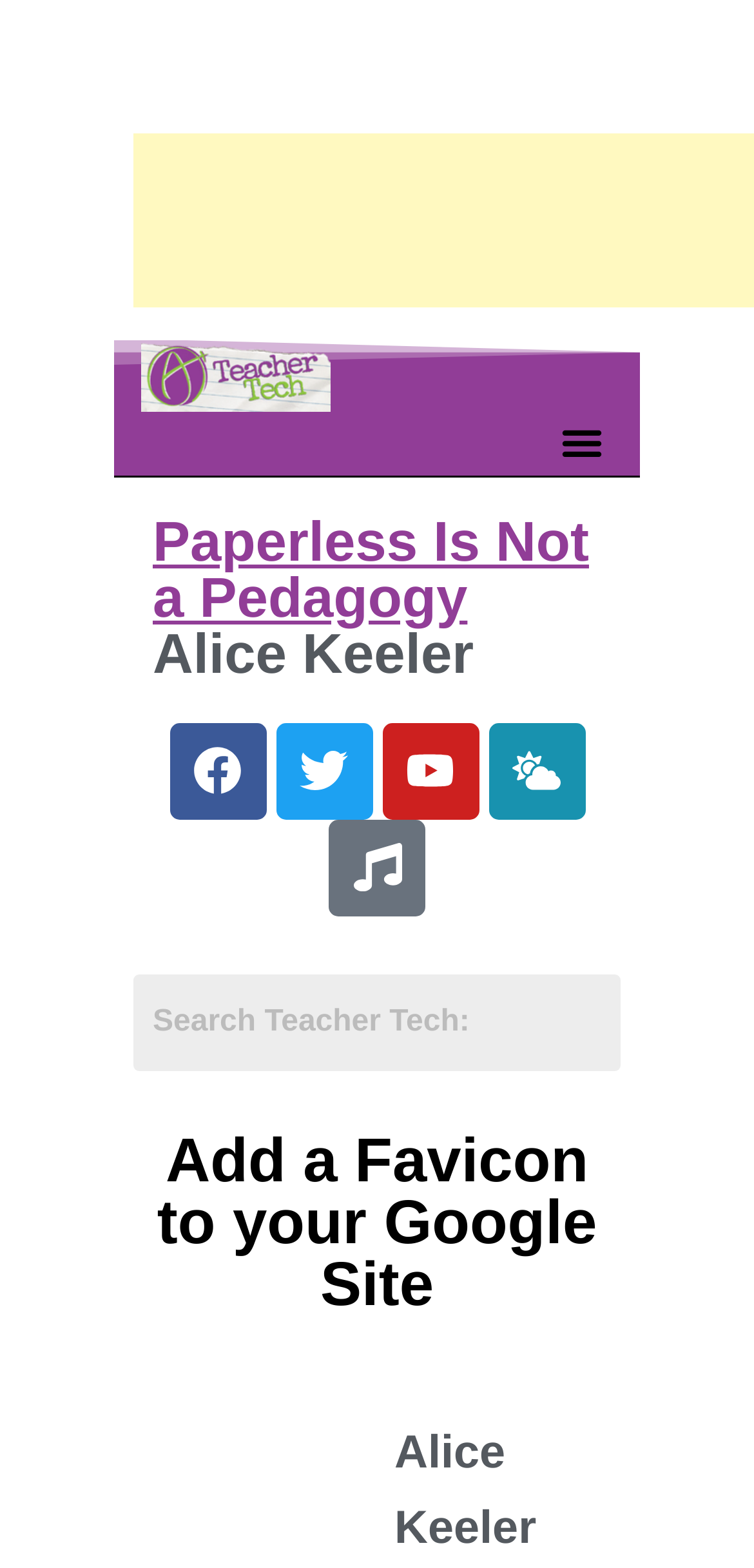How many social media links are there?
Could you give a comprehensive explanation in response to this question?

There are five social media links, namely Facebook, Twitter, Youtube, Cloud-sun, and Music, which can be found at the top right corner of the webpage, each with an accompanying image.